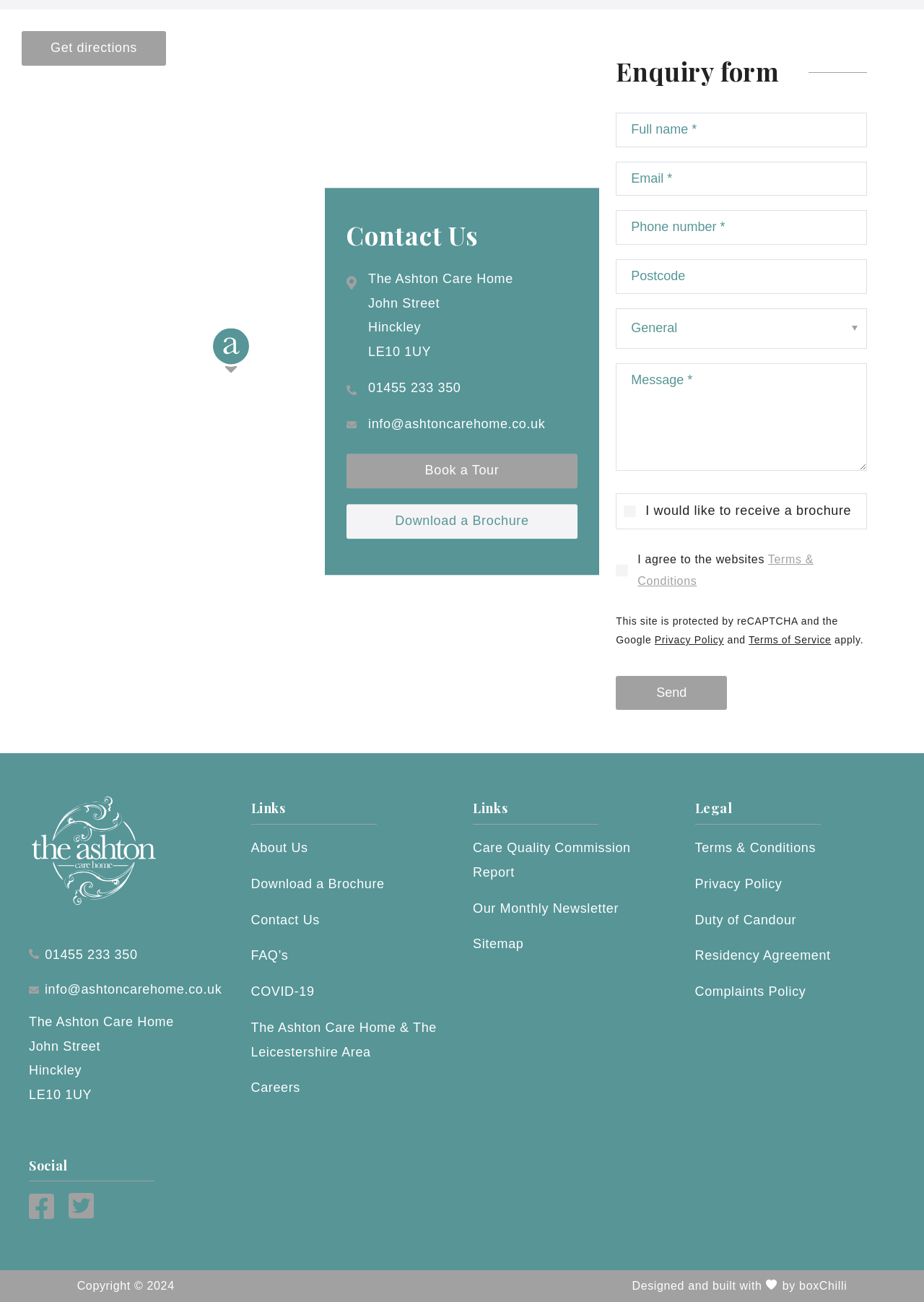Determine the coordinates of the bounding box for the clickable area needed to execute this instruction: "Click the 'Facebook' link".

[0.031, 0.927, 0.059, 0.938]